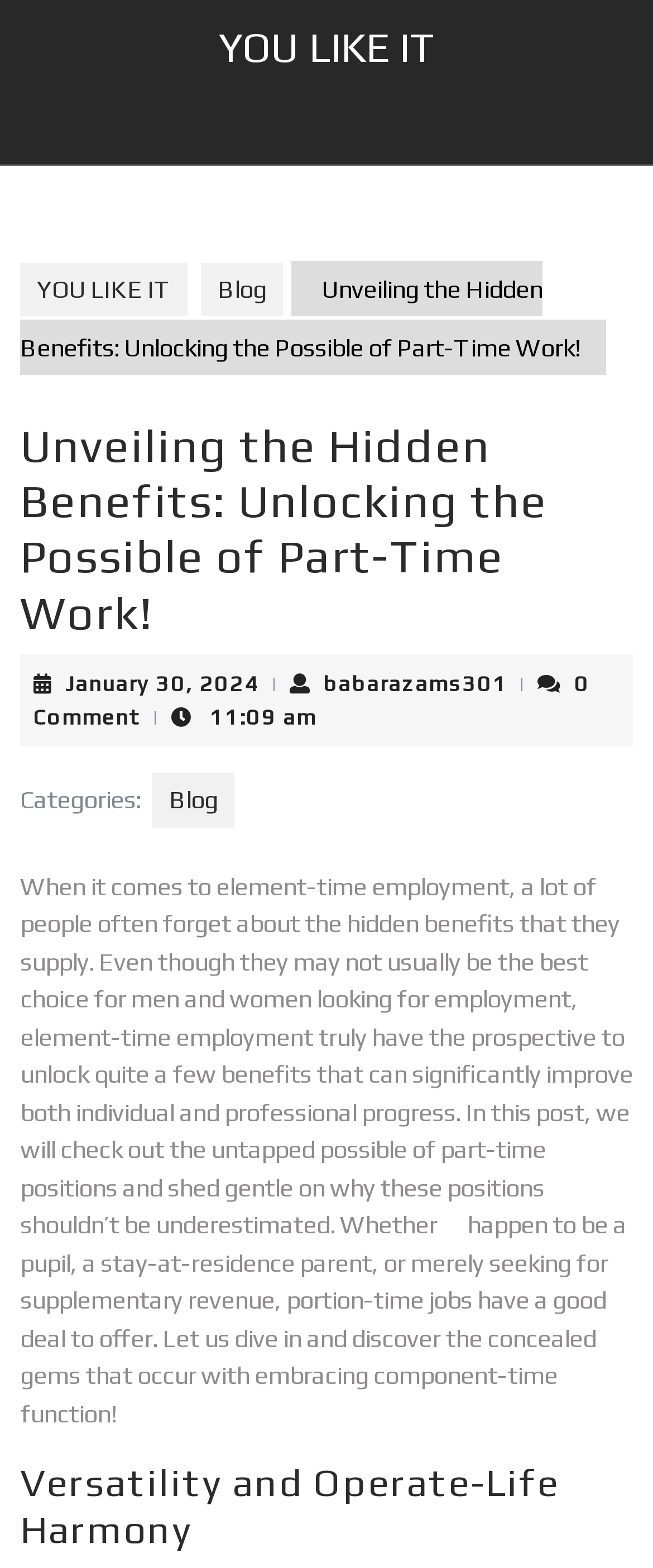What is the time the article was posted?
Provide a comprehensive and detailed answer to the question.

I found the posting time by looking at the text below the title of the article, where it says '11:09 am'. This indicates that the article was posted at 11:09 am.